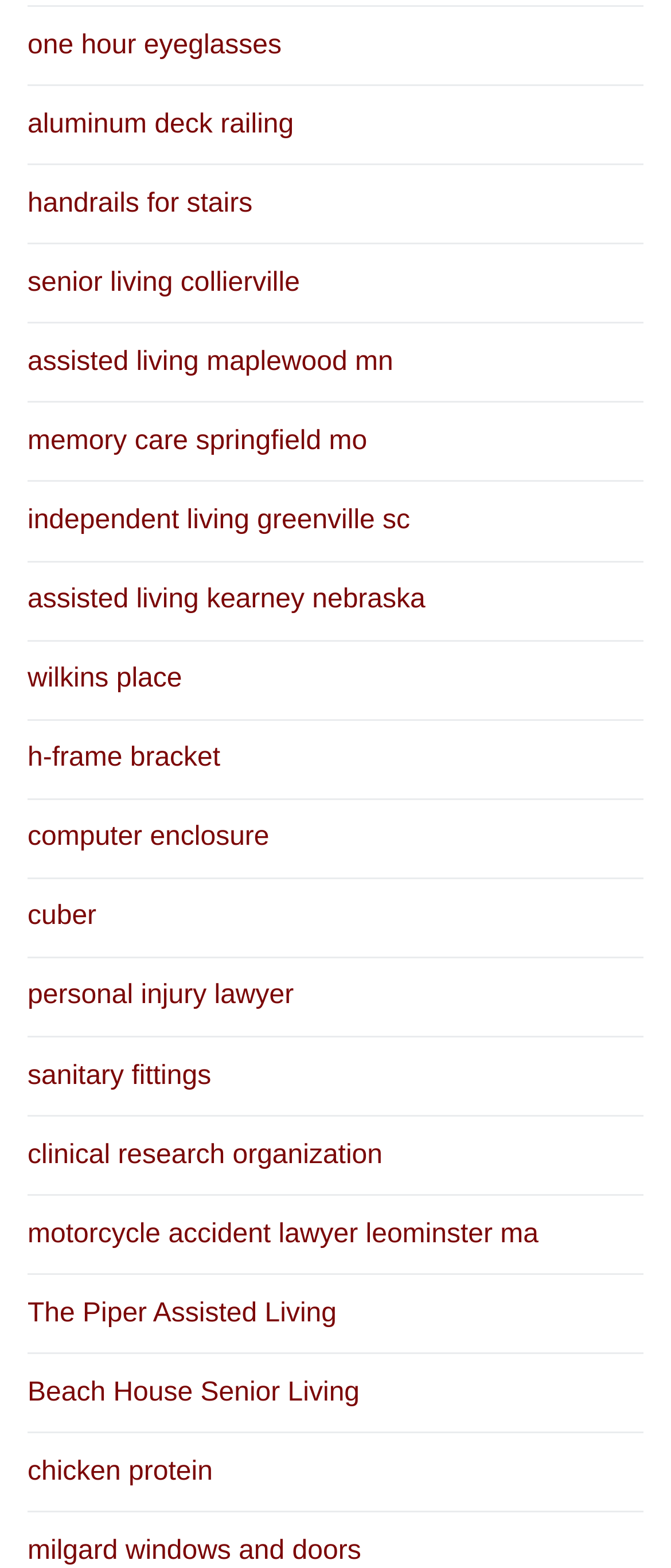How many links are related to law services?
Refer to the image and give a detailed answer to the query.

I found two links related to law services, namely 'personal injury lawyer' and 'motorcycle accident lawyer leominster ma', which suggests that this webpage has content related to law services.